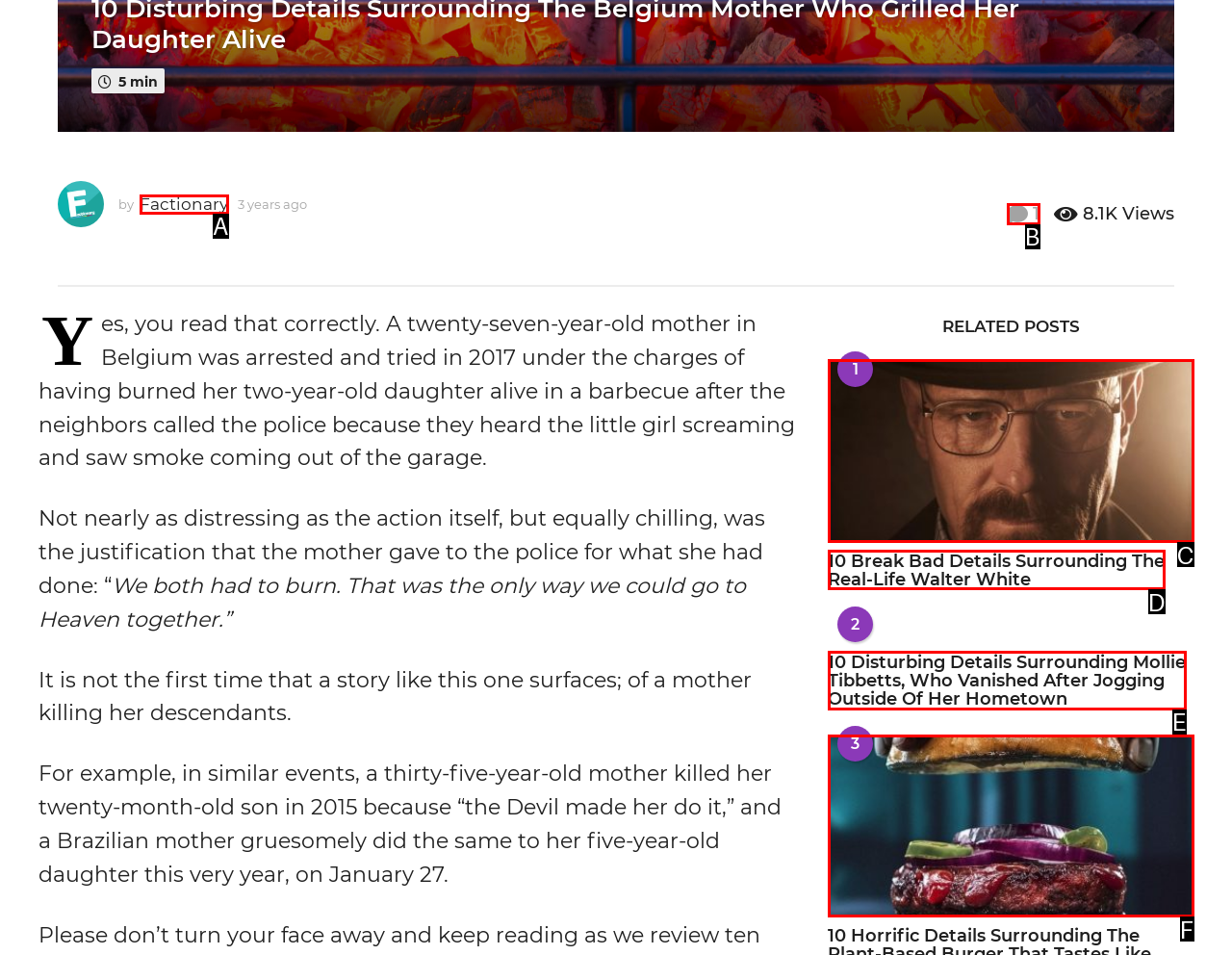Match the HTML element to the description: Factionary. Answer with the letter of the correct option from the provided choices.

A